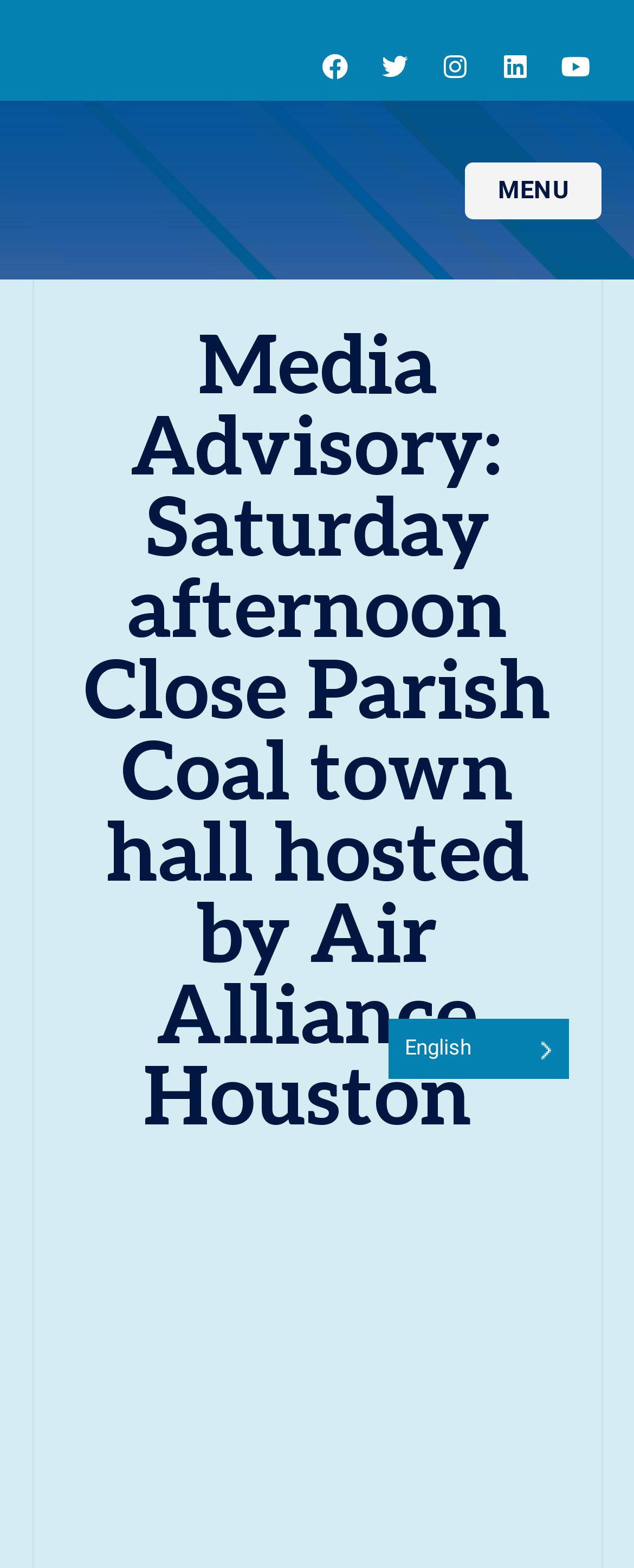What social media platforms are available?
Can you provide a detailed and comprehensive answer to the question?

I determined the answer by looking at the links at the top of the webpage, which include Facebook, Twitter, Instagram, Linkedin, and Youtube icons, indicating that these social media platforms are available.